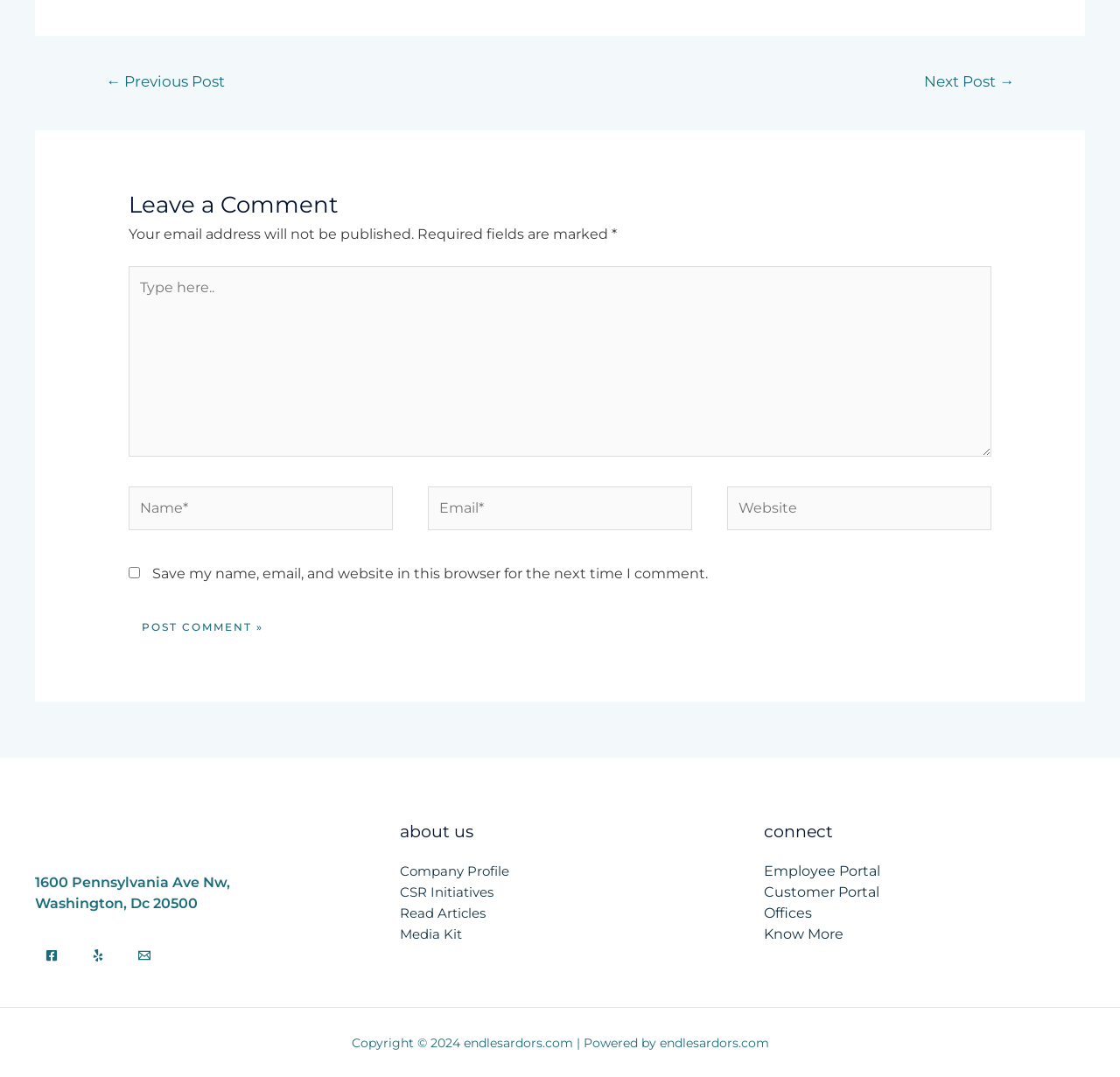What is the purpose of the text box with the label 'Name*'? 
Provide an in-depth and detailed answer to the question.

The text box with the label 'Name*' is required and is likely used to input the user's name when leaving a comment on the webpage.